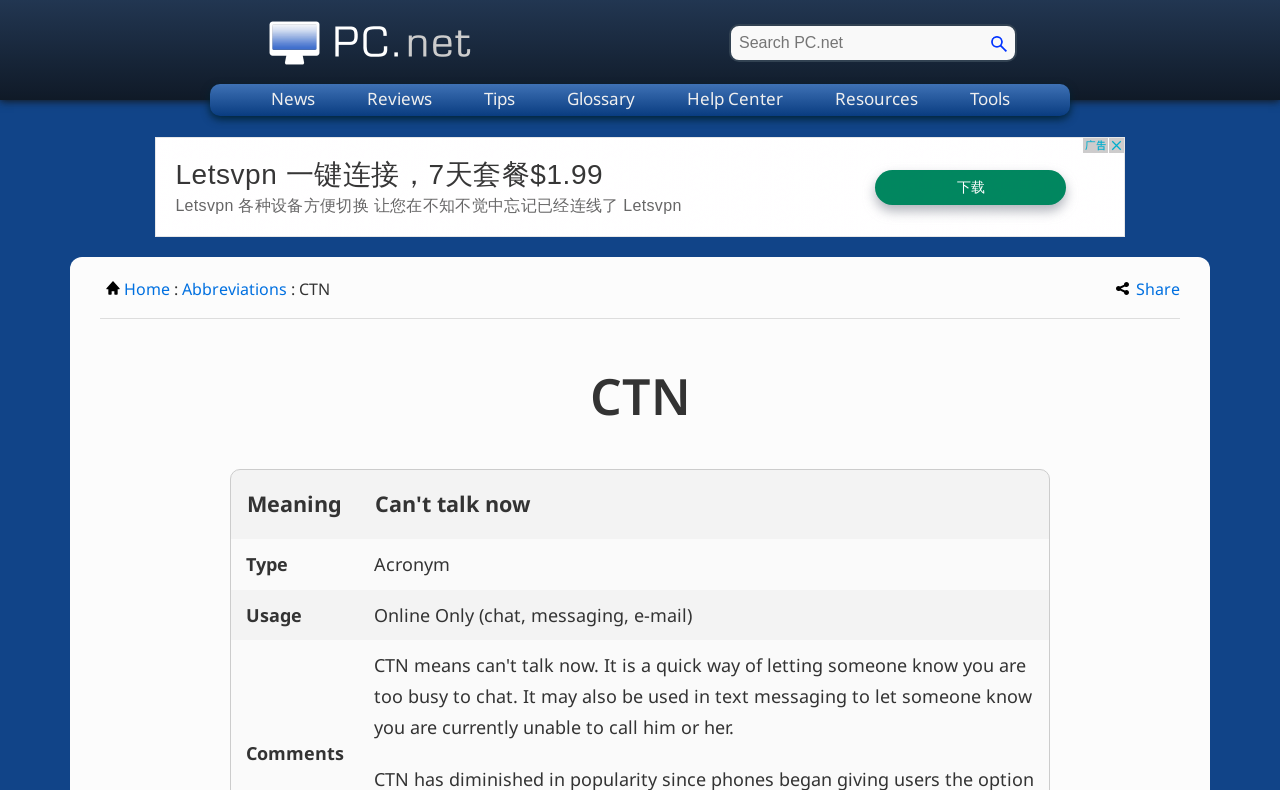Please specify the bounding box coordinates of the clickable section necessary to execute the following command: "go to PC.net".

[0.191, 0.0, 0.387, 0.095]